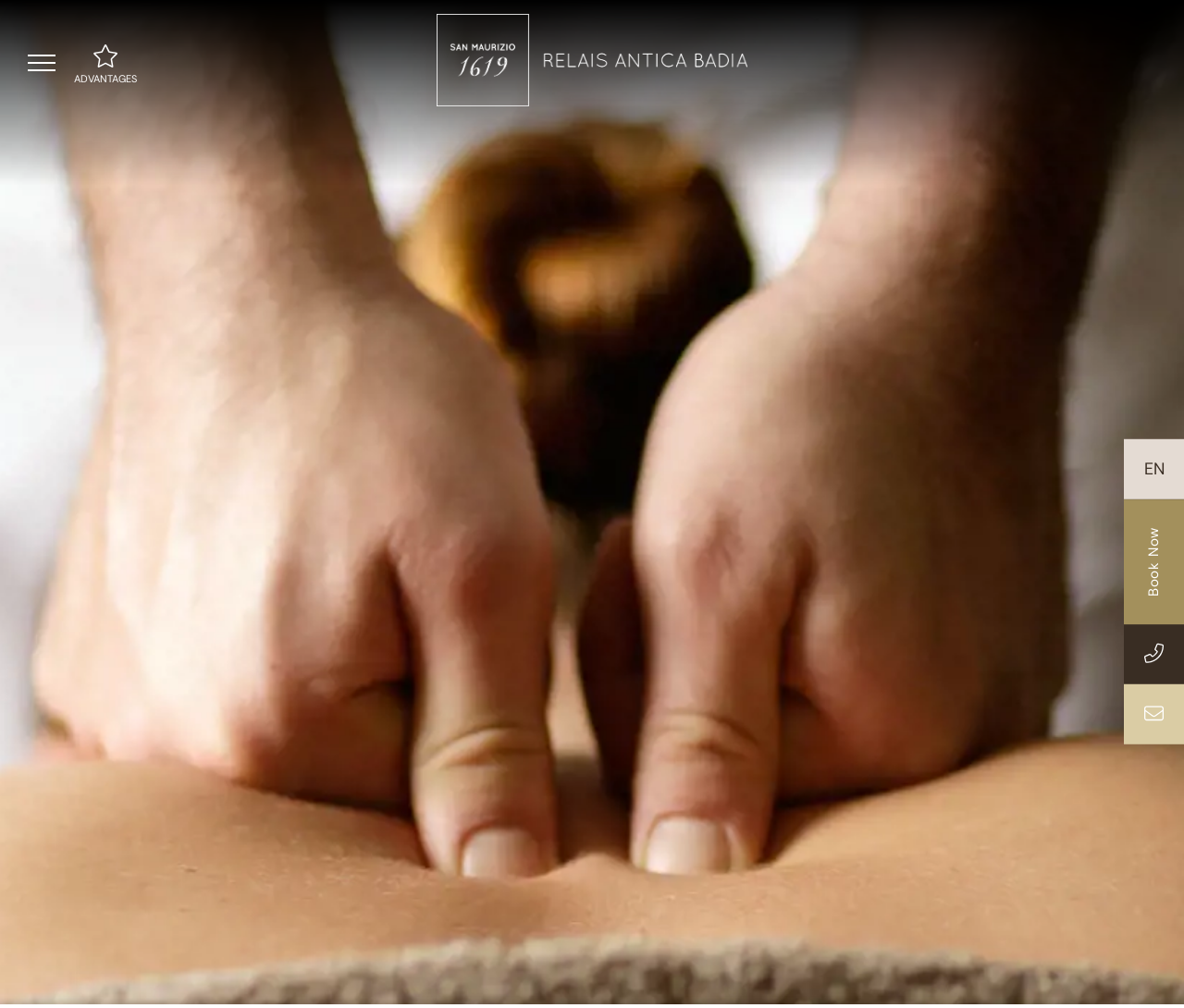Find the bounding box coordinates of the clickable area that will achieve the following instruction: "View Damson fruit".

None